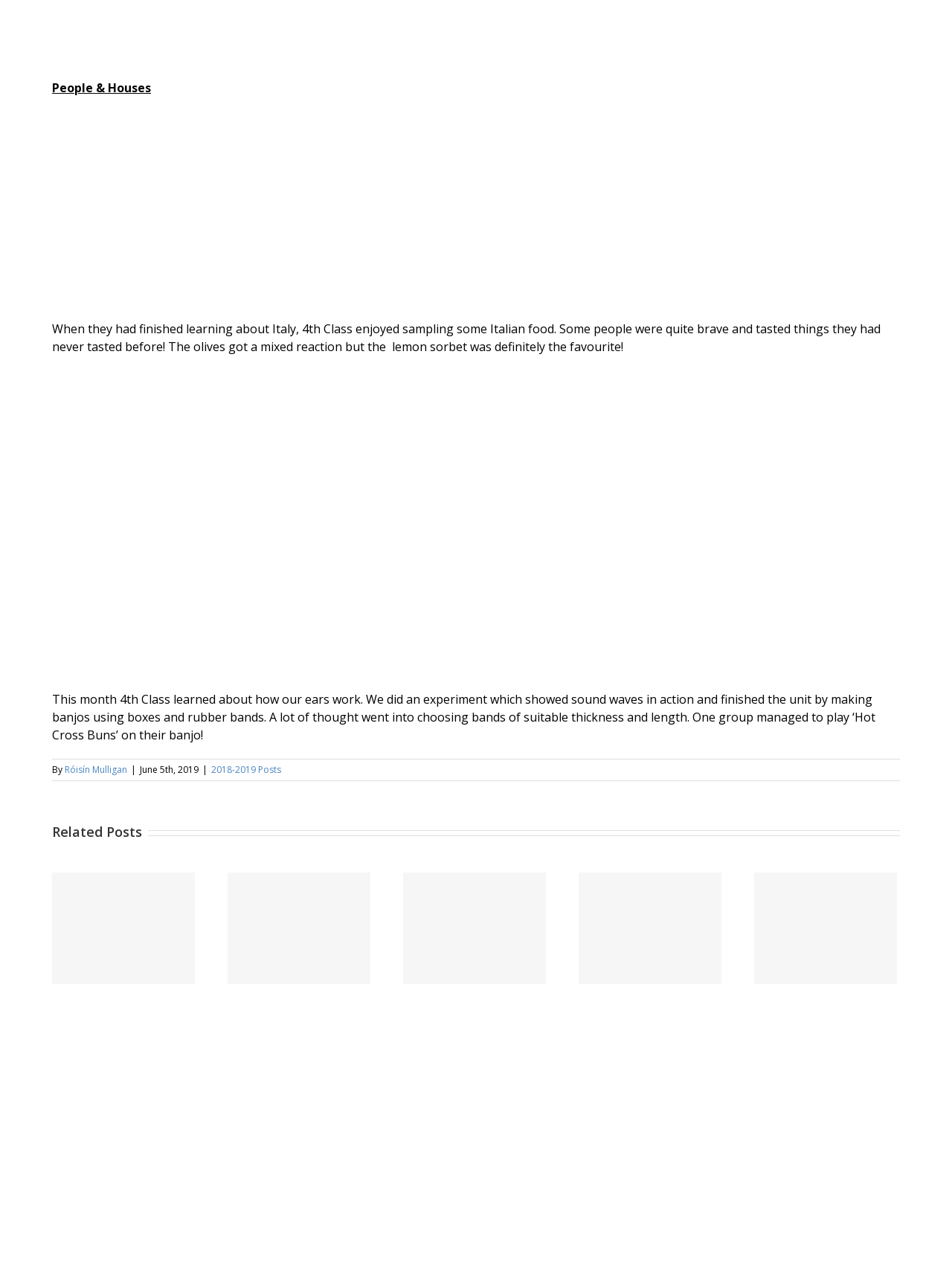Identify the bounding box coordinates necessary to click and complete the given instruction: "Read about Junior Infants School Tour to Glenroe Farm".

[0.519, 0.701, 0.547, 0.722]